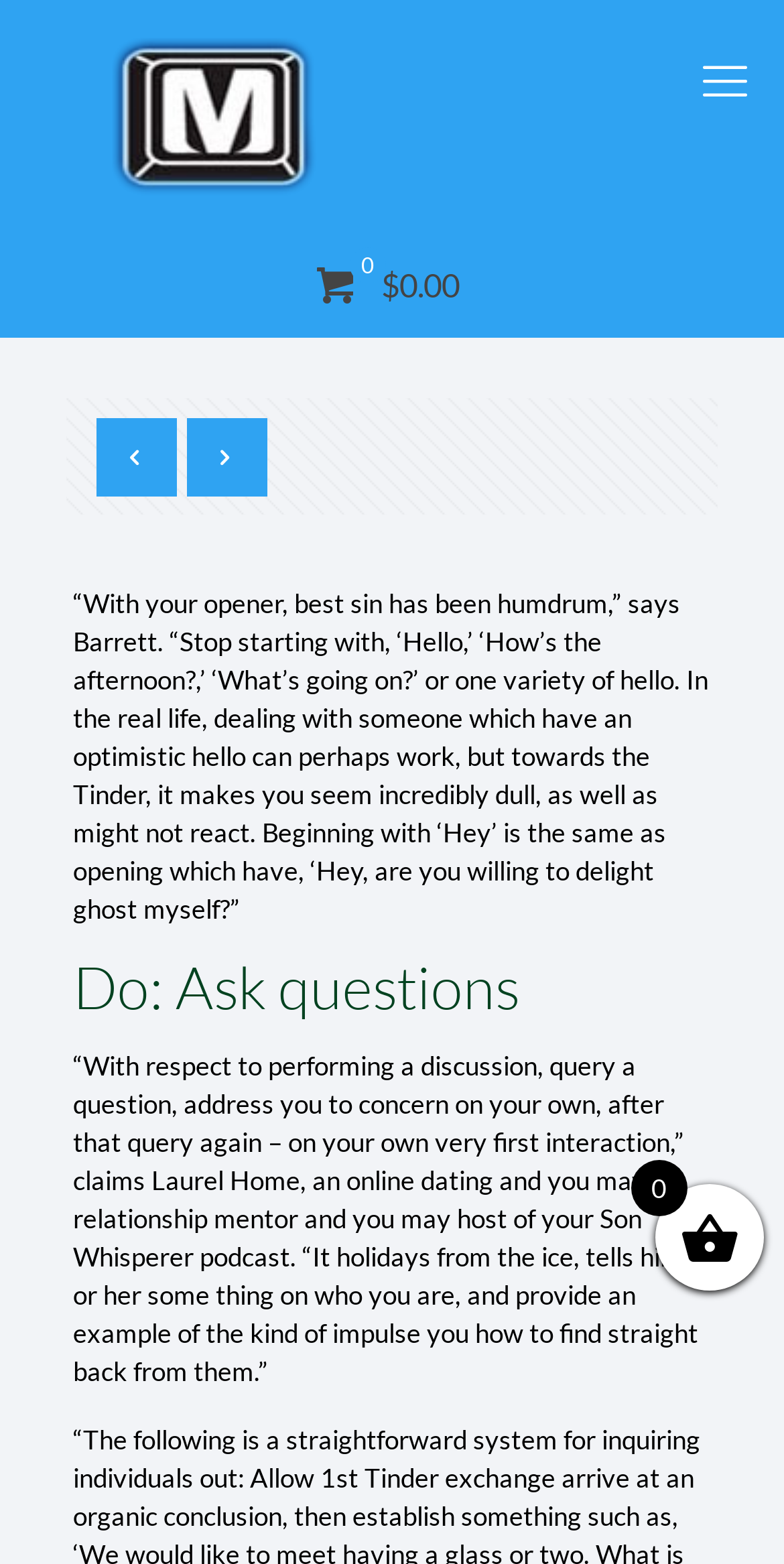What is the topic of the conversation in the article?
Answer with a single word or short phrase according to what you see in the image.

online dating